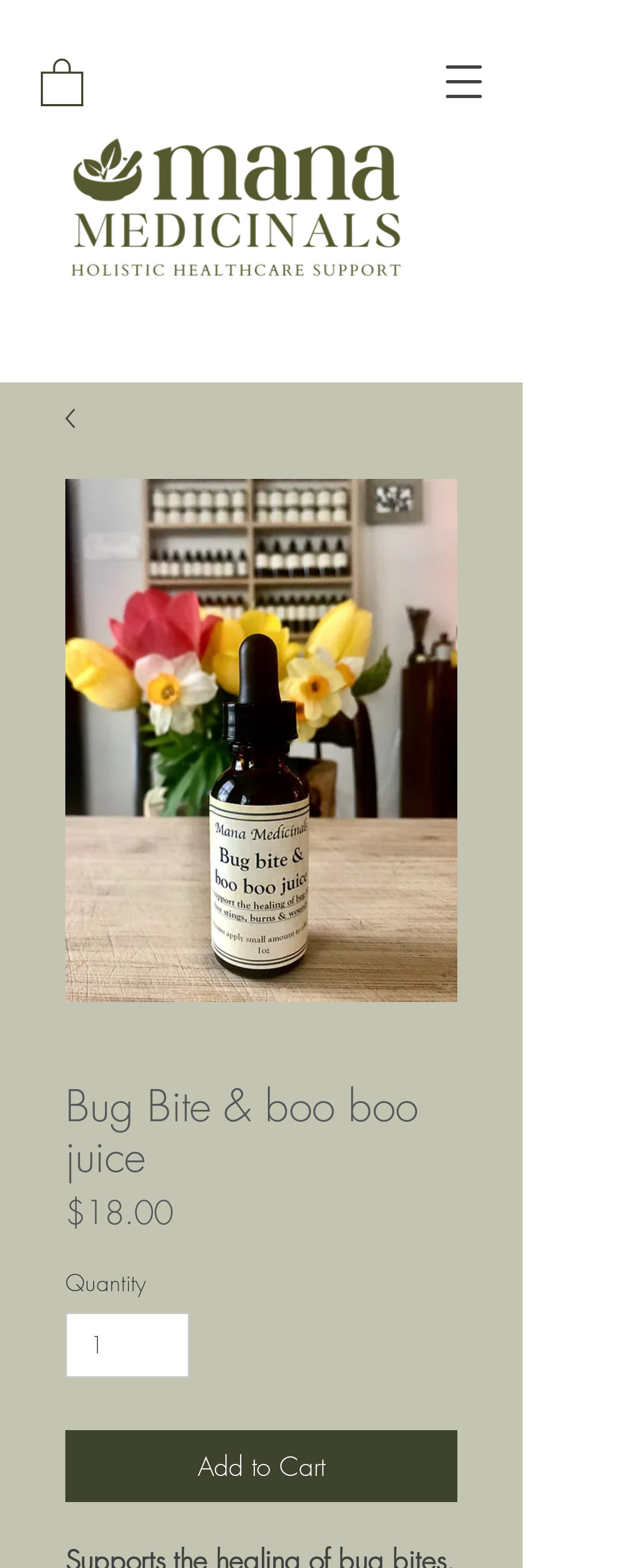With reference to the screenshot, provide a detailed response to the question below:
What is the price of Bug Bite & boo boo juice?

I found the price of Bug Bite & boo boo juice by looking at the product information section, where I saw the StaticText element with the text '$18.00'.